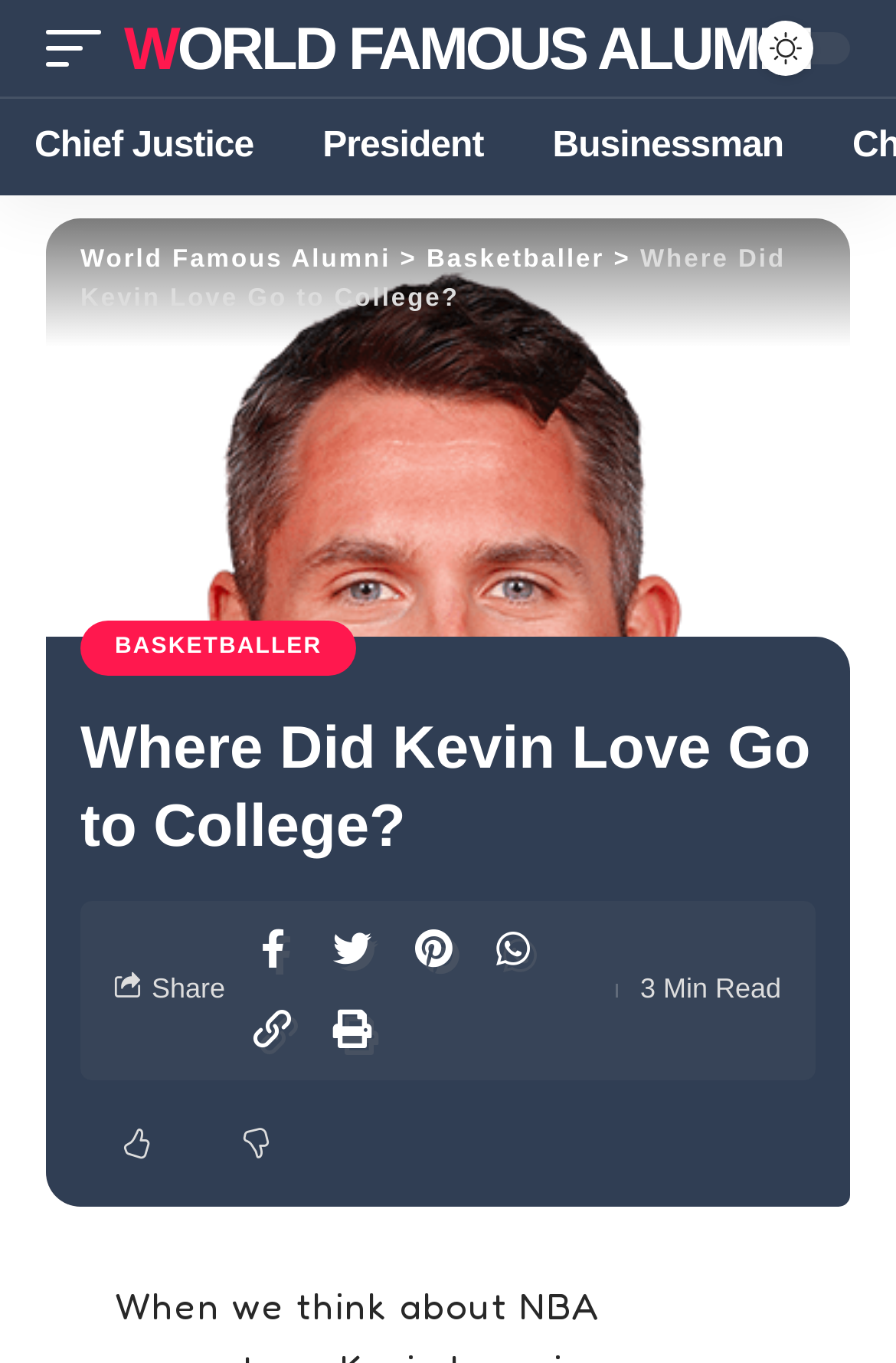Provide the text content of the webpage's main heading.

Where Did Kevin Love Go to College?